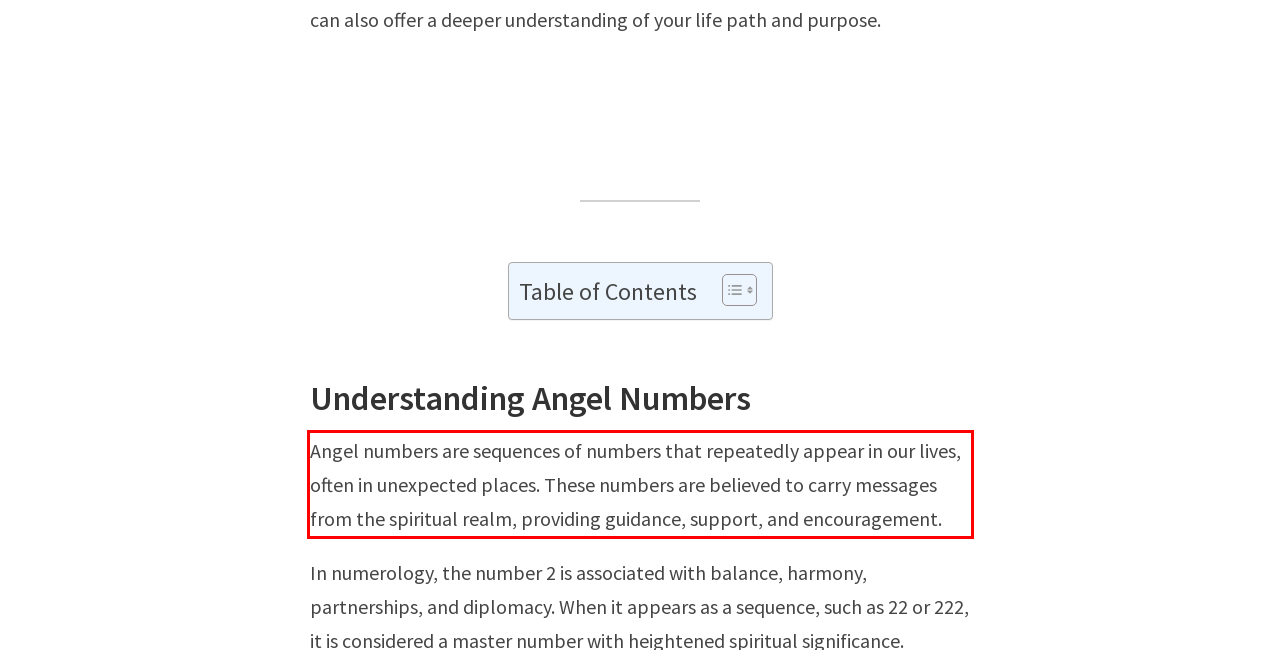With the given screenshot of a webpage, locate the red rectangle bounding box and extract the text content using OCR.

Angel numbers are sequences of numbers that repeatedly appear in our lives, often in unexpected places. These numbers are believed to carry messages from the spiritual realm, providing guidance, support, and encouragement.